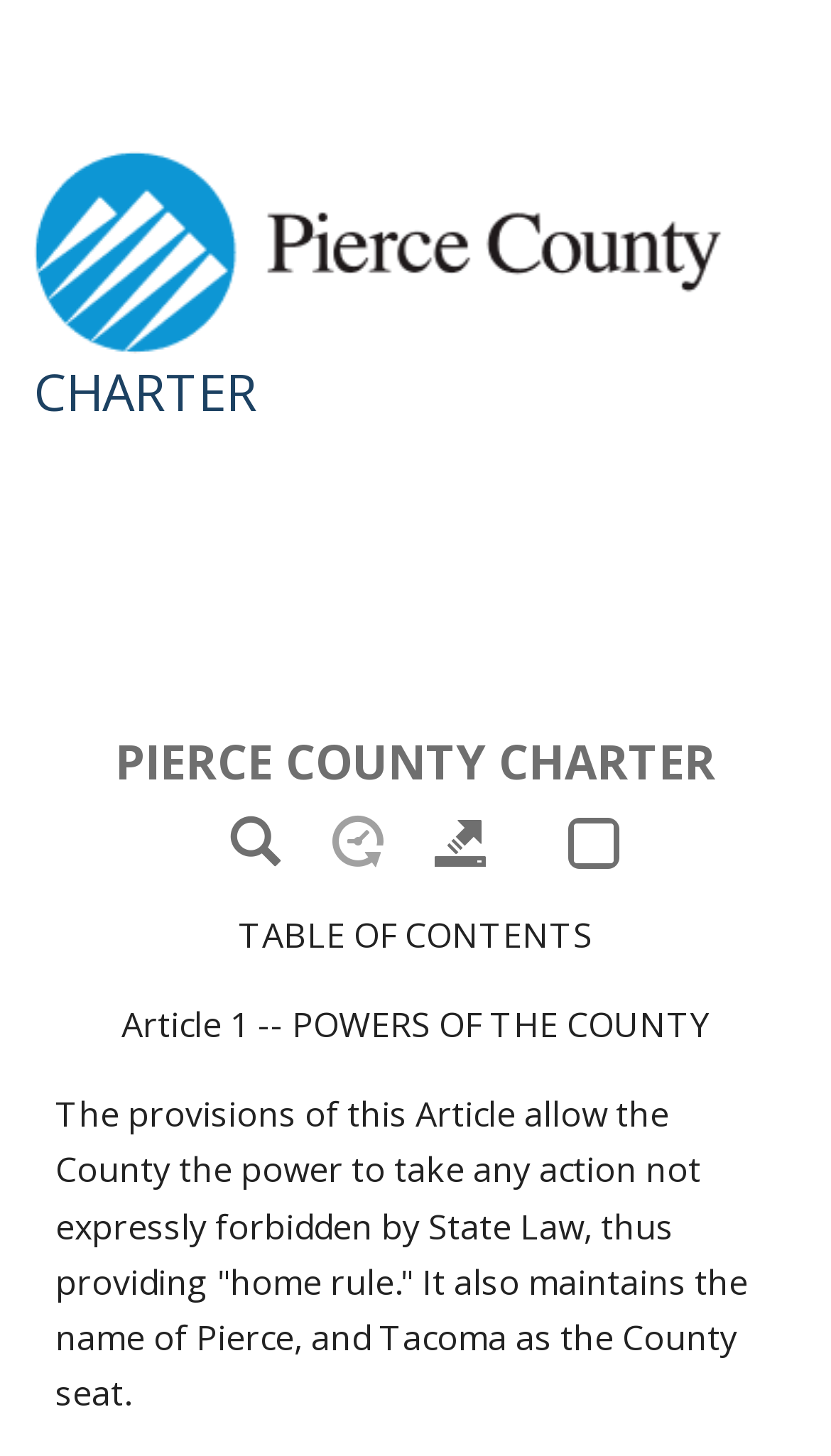Please provide the bounding box coordinates for the element that needs to be clicked to perform the instruction: "Toggle site navigation Menu". The coordinates must consist of four float numbers between 0 and 1, formatted as [left, top, right, bottom].

[0.828, 0.003, 0.979, 0.078]